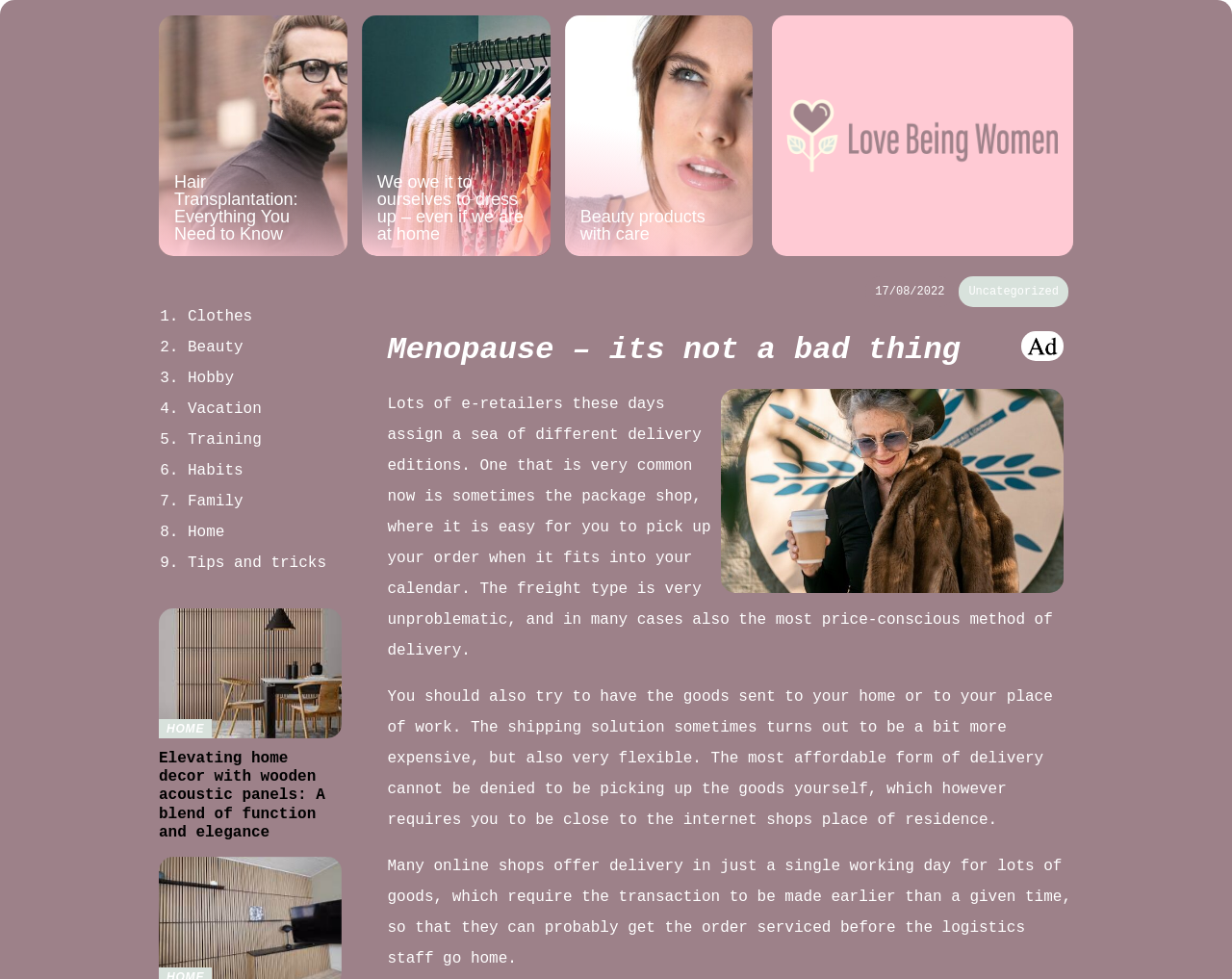What are the topics listed in the webpage?
Provide a detailed answer to the question, using the image to inform your response.

I found the topics listed by looking at the links in the ListMarker elements, which are numbered from 1 to 9 and correspond to different topics.